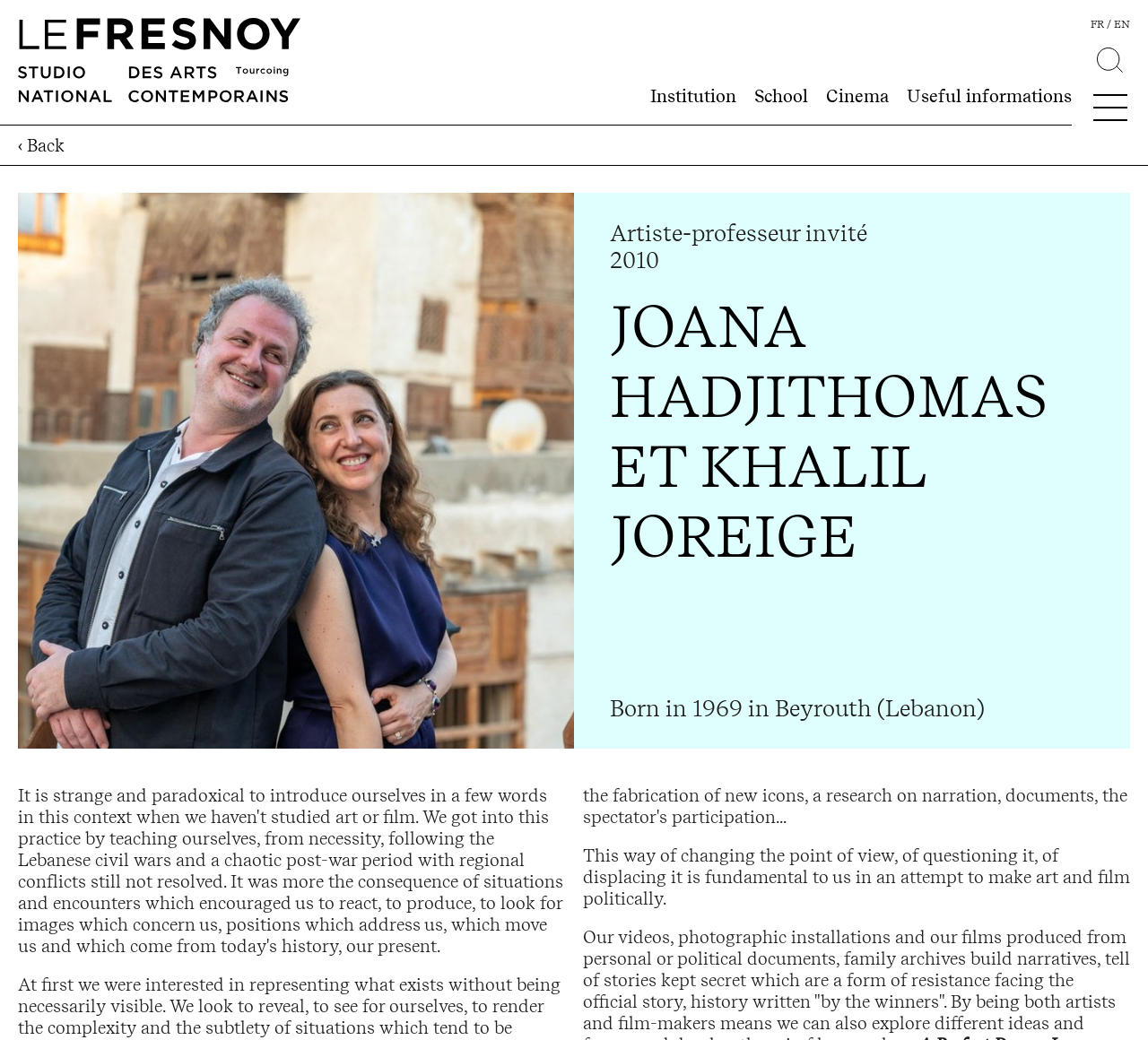Determine the bounding box coordinates of the UI element that matches the following description: "Cinema". The coordinates should be four float numbers between 0 and 1 in the format [left, top, right, bottom].

[0.72, 0.082, 0.774, 0.102]